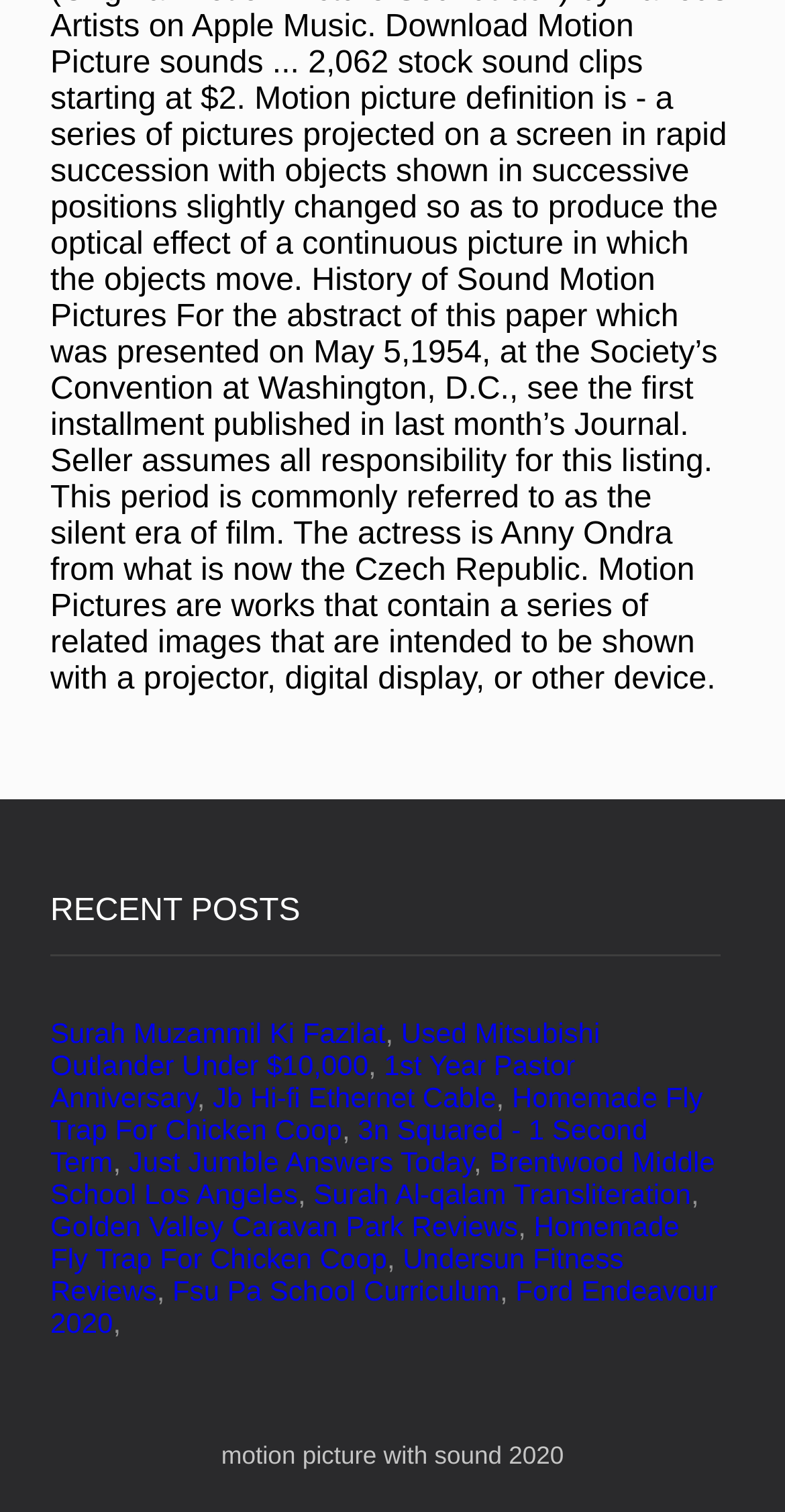How many links are there under Recent Posts?
Using the visual information, answer the question in a single word or phrase.

12